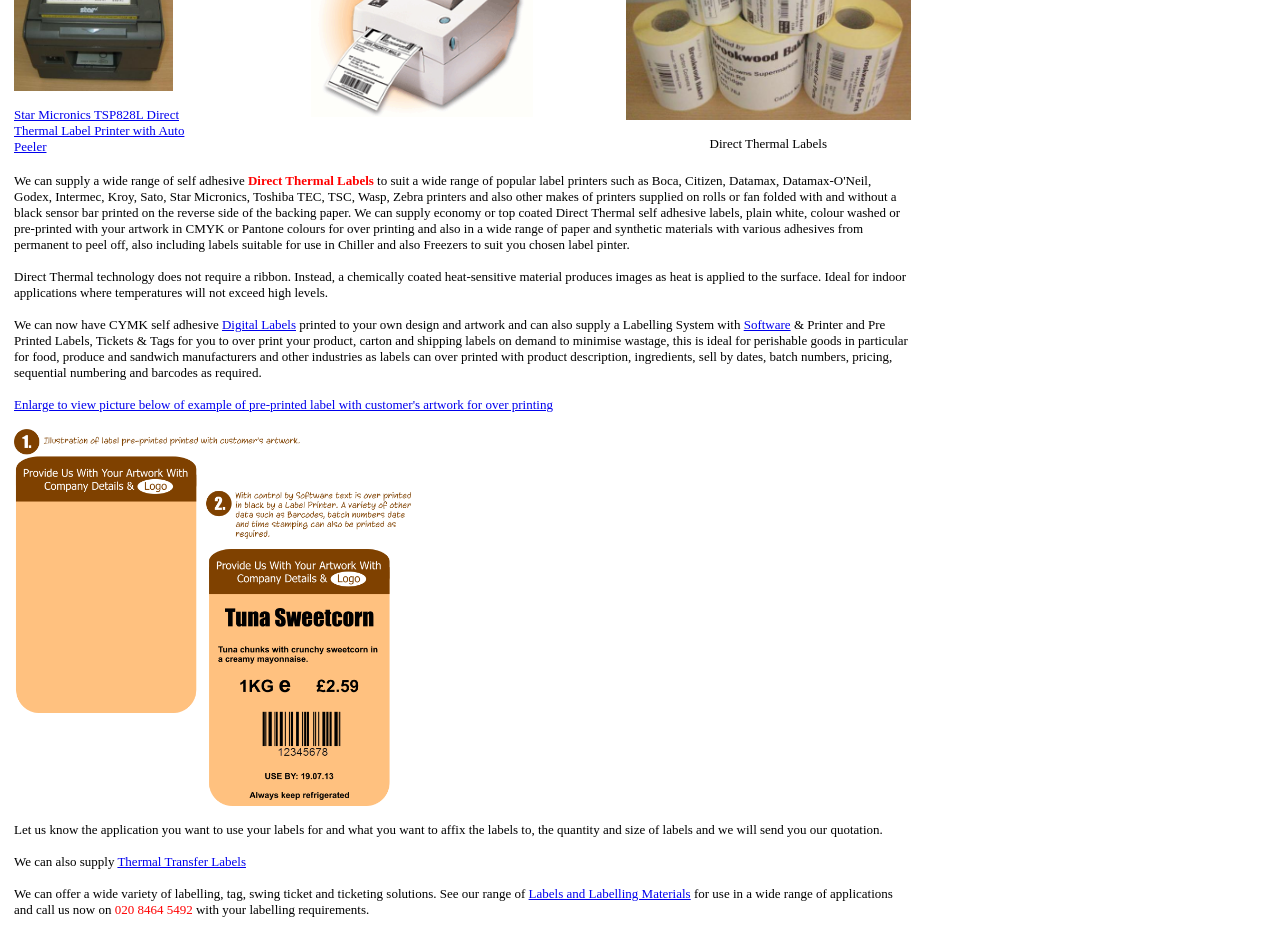Show the bounding box coordinates for the HTML element as described: "Digital Labels".

[0.173, 0.34, 0.231, 0.356]